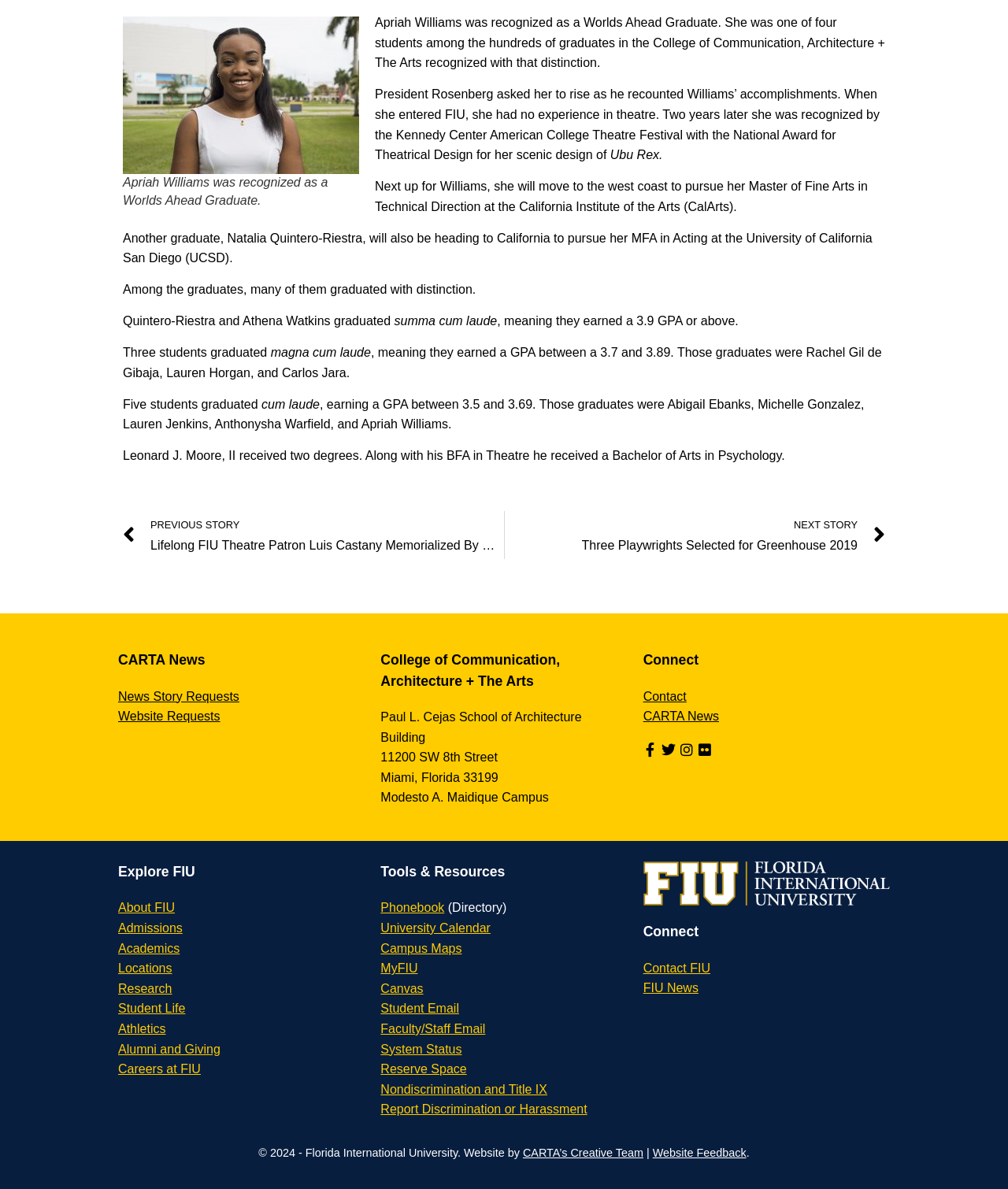Please identify the bounding box coordinates of the element that needs to be clicked to execute the following command: "Read next story". Provide the bounding box using four float numbers between 0 and 1, formatted as [left, top, right, bottom].

[0.5, 0.43, 0.878, 0.47]